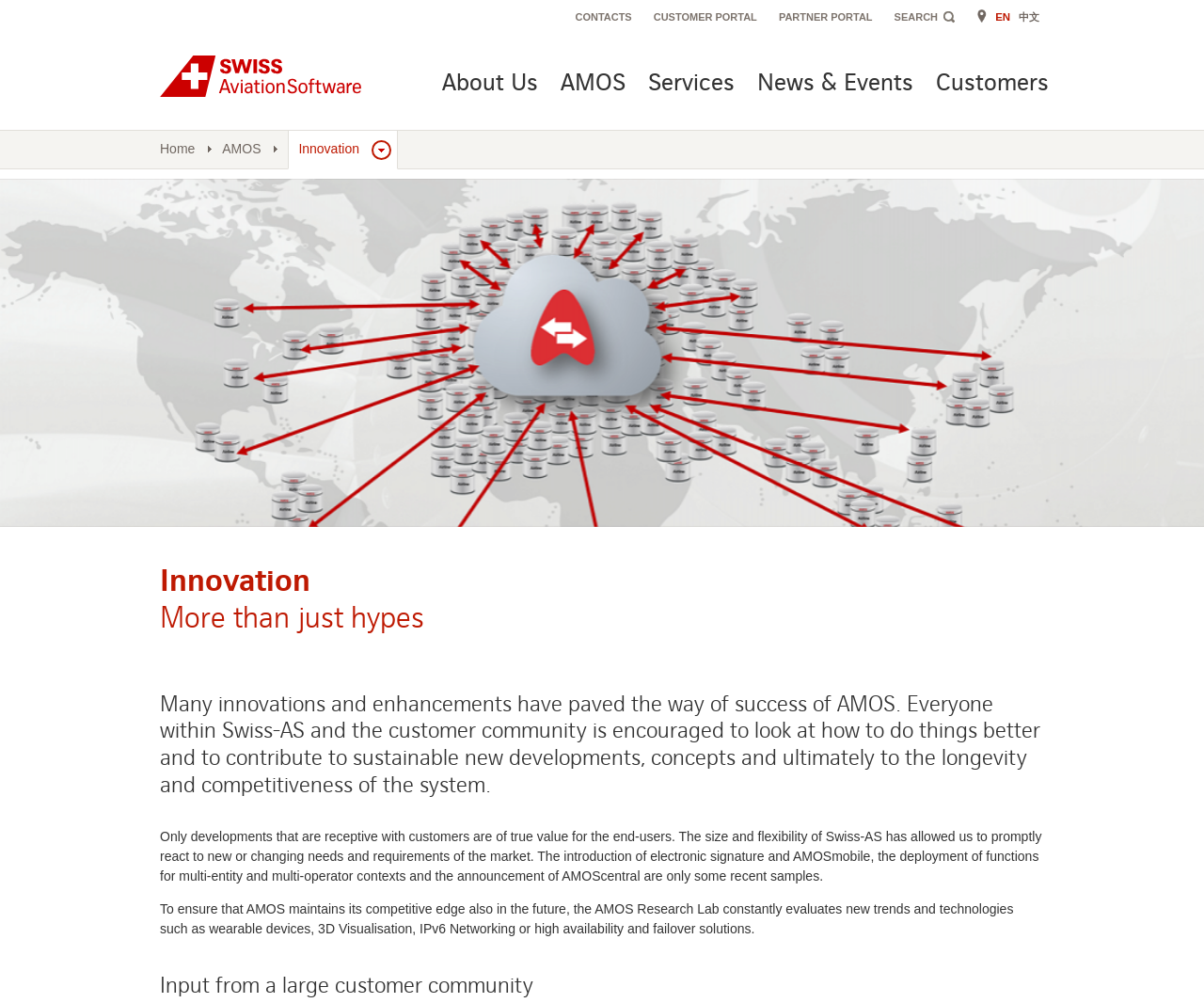Based on the image, give a detailed response to the question: What is the name of the system mentioned on this webpage?

The webpage mentions 'Many innovations and enhancements have paved the way of success of AMOS.' which indicates that AMOS is the system being referred to.